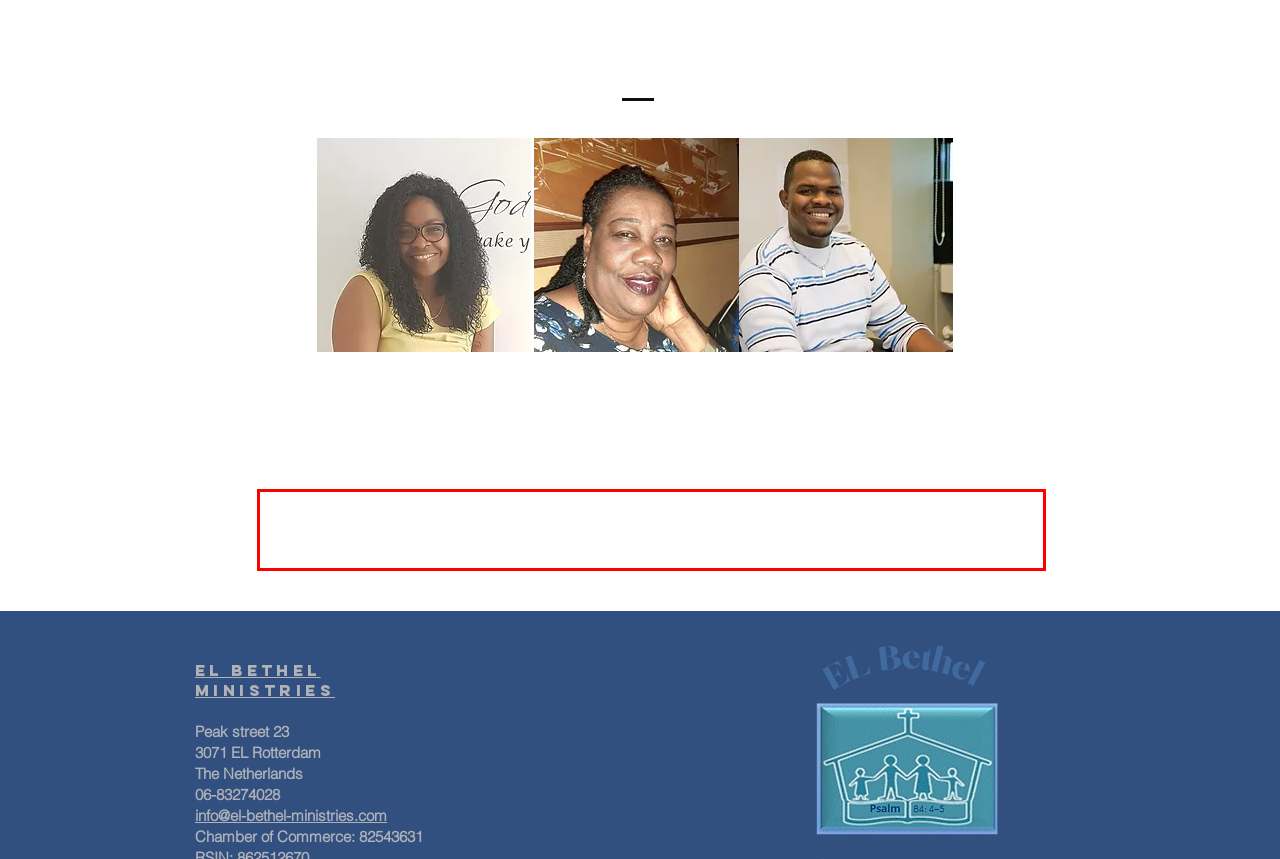Your task is to recognize and extract the text content from the UI element enclosed in the red bounding box on the webpage screenshot.

At the moment, EL Bethel Ministries does not use salaried employees, this also applies to the board. All work is done on a voluntary basis. EL Bethel Ministries is very grateful for these voluntary services.